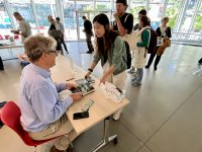Respond to the question below with a single word or phrase: What is the purpose of the gathering?

Climate issues